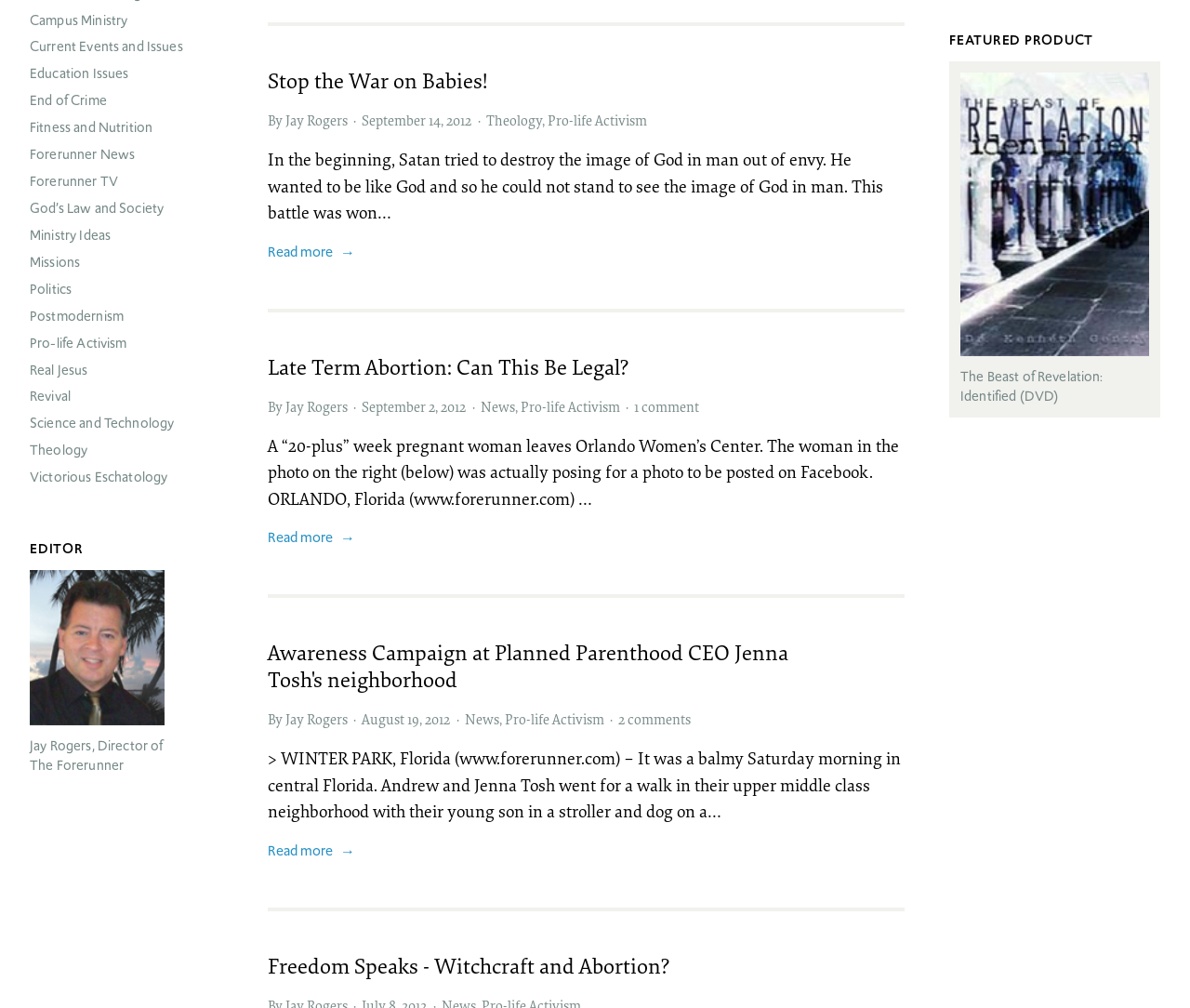Identify the bounding box of the UI element described as follows: "TExES Core Subjects Math Formulas". Provide the coordinates as four float numbers in the range of 0 to 1 [left, top, right, bottom].

None